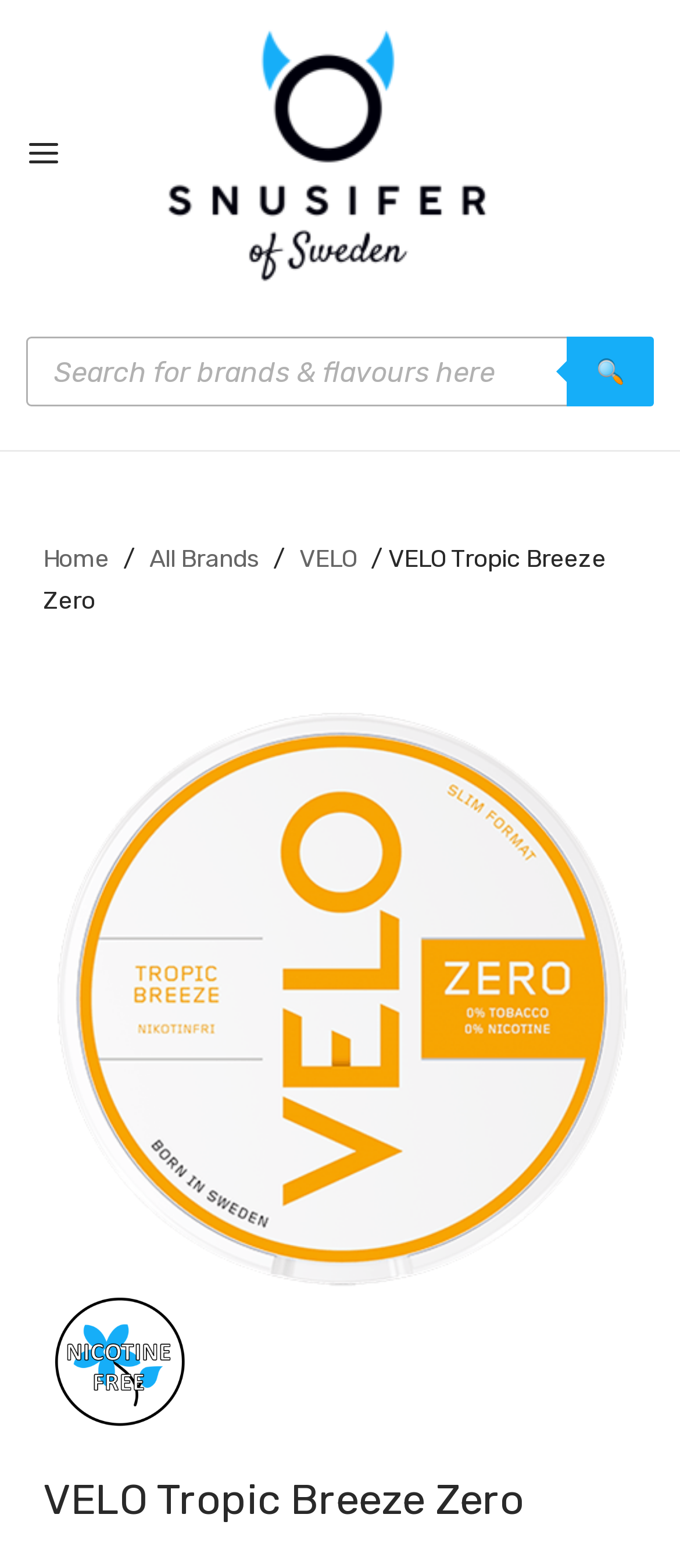Observe the image and answer the following question in detail: Is the product nicotine-free?

The product is nicotine-free, as indicated by the link element 'Nicotine free2 1' with an image, which suggests that the product does not contain nicotine.